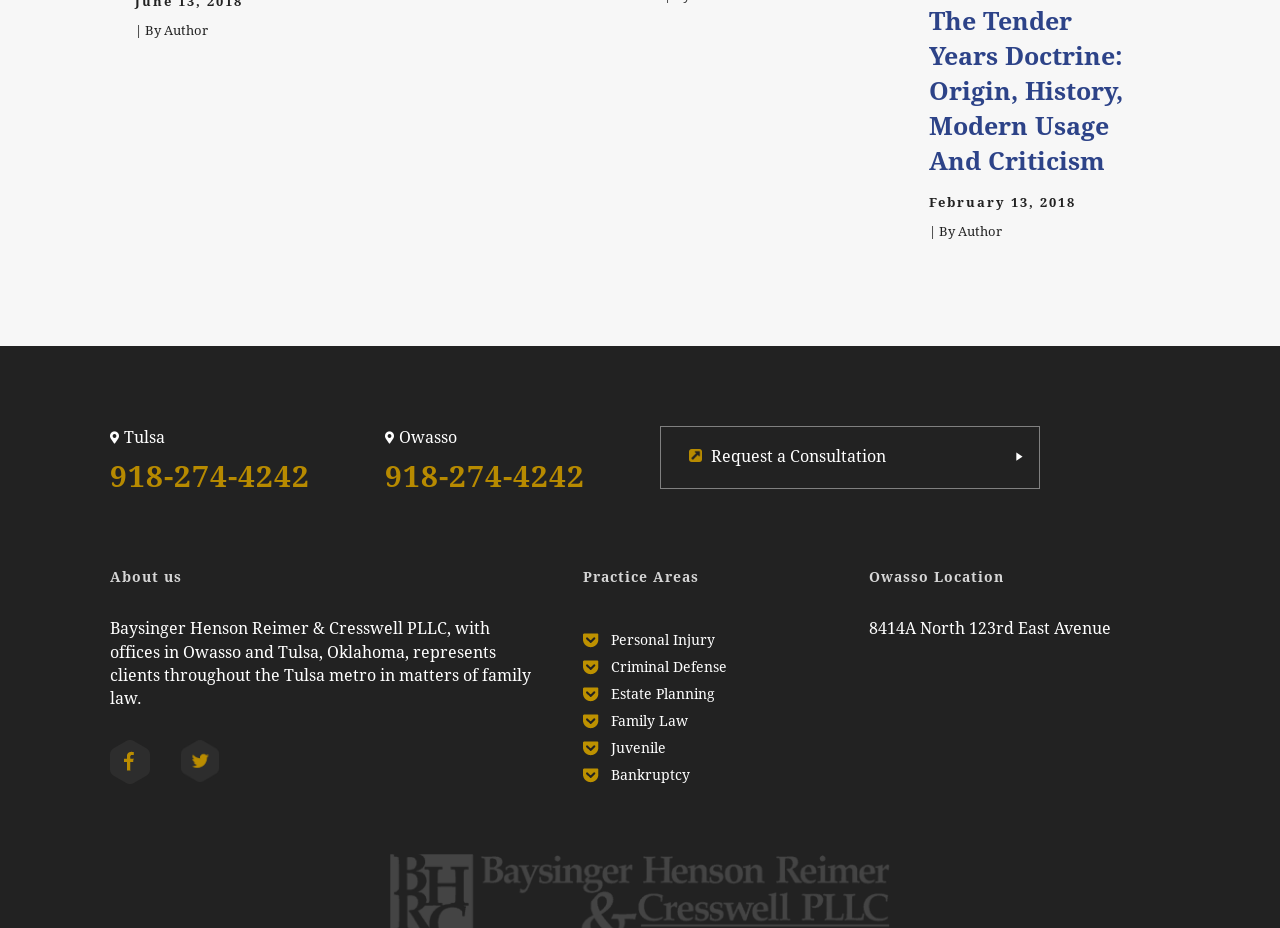Determine the bounding box coordinates for the clickable element required to fulfill the instruction: "Go to the 'Practice Areas' section". Provide the coordinates as four float numbers between 0 and 1, i.e., [left, top, right, bottom].

[0.455, 0.612, 0.648, 0.633]